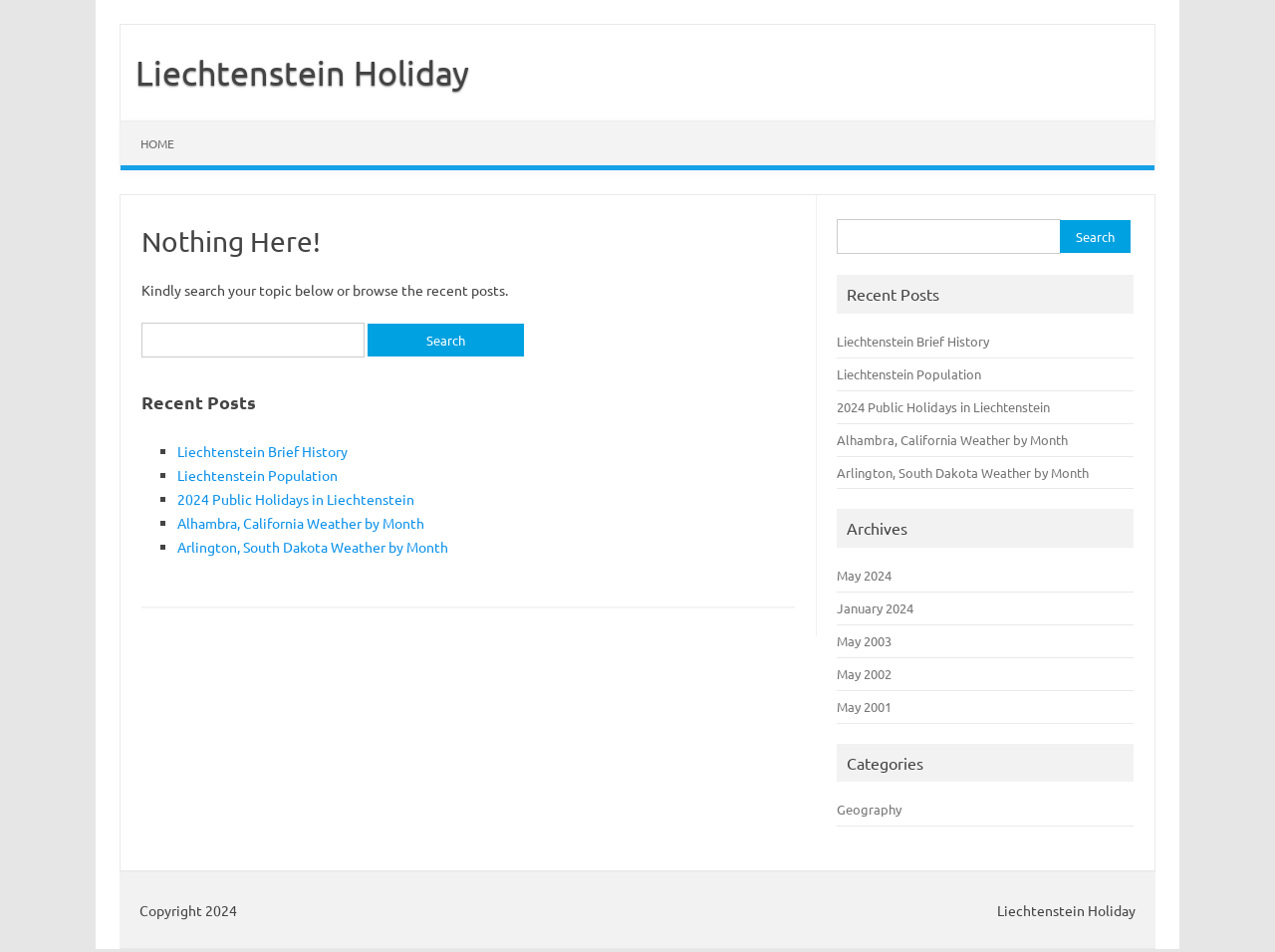Please determine the bounding box coordinates of the element's region to click for the following instruction: "Search for a topic in the sidebar".

[0.657, 0.23, 0.889, 0.274]